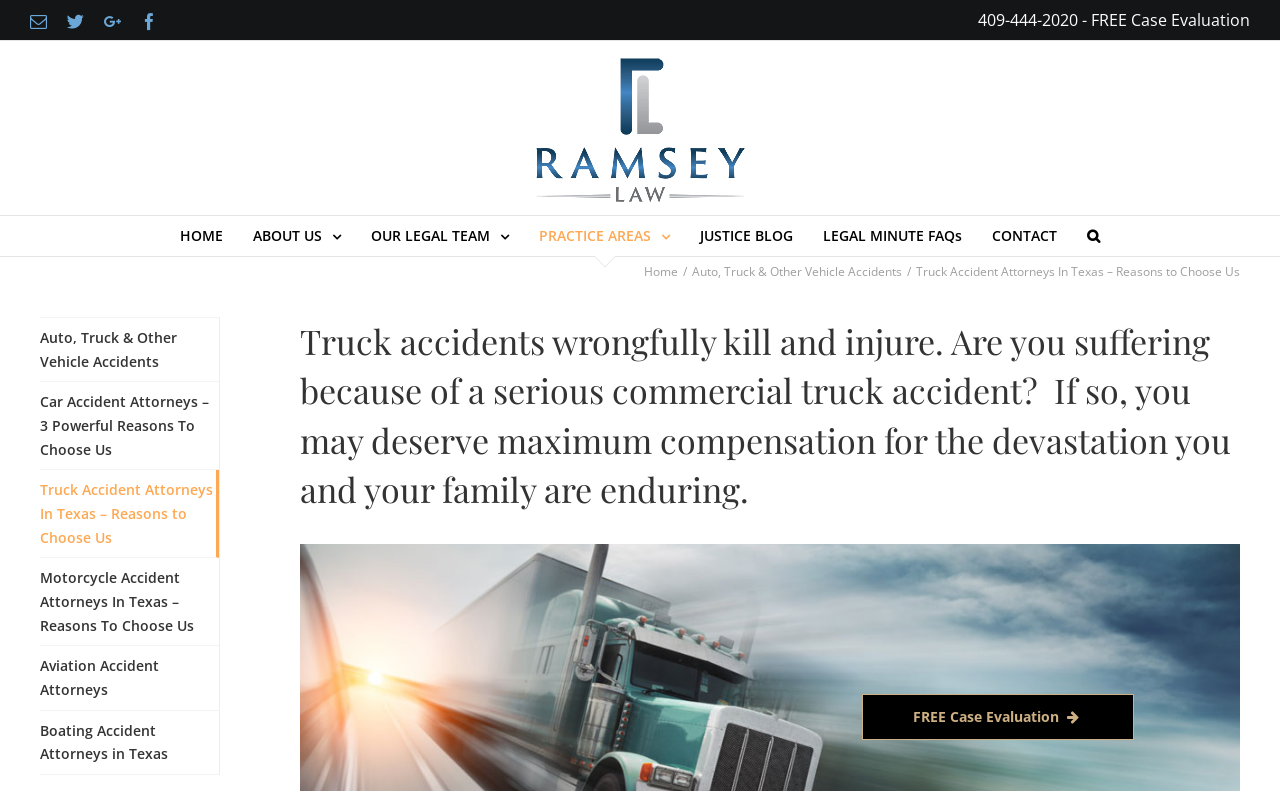Please provide the bounding box coordinates for the element that needs to be clicked to perform the instruction: "Click the 'Email' social media link". The coordinates must consist of four float numbers between 0 and 1, formatted as [left, top, right, bottom].

[0.023, 0.016, 0.037, 0.038]